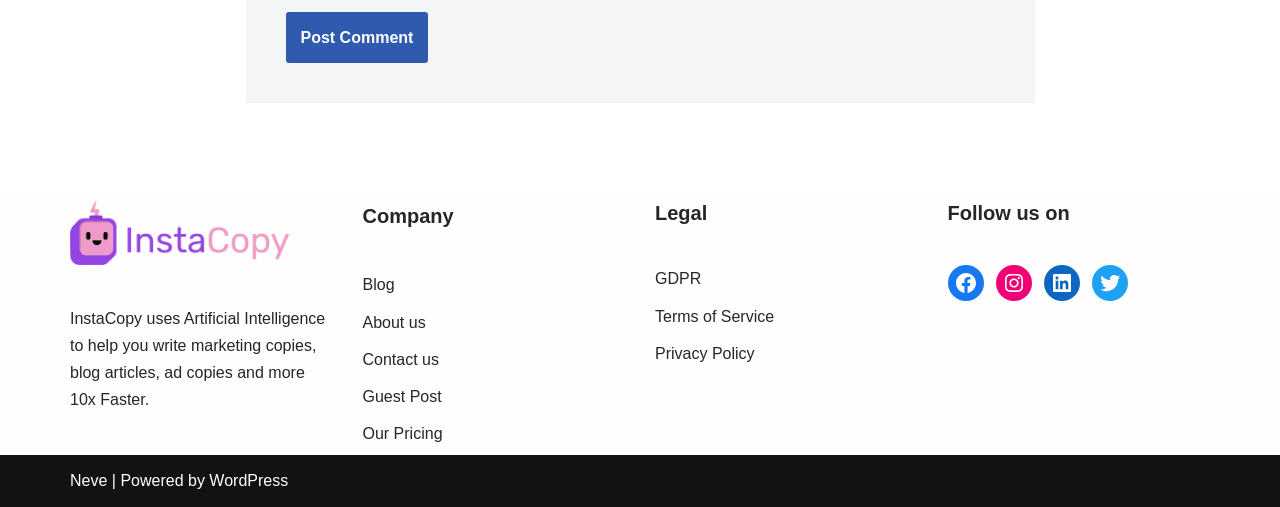Based on what you see in the screenshot, provide a thorough answer to this question: What is the company section about?

The links 'About us', 'Blog', 'Contact us', and 'Guest Post' are listed under the heading 'Company', suggesting that this section is about the company's information and resources.